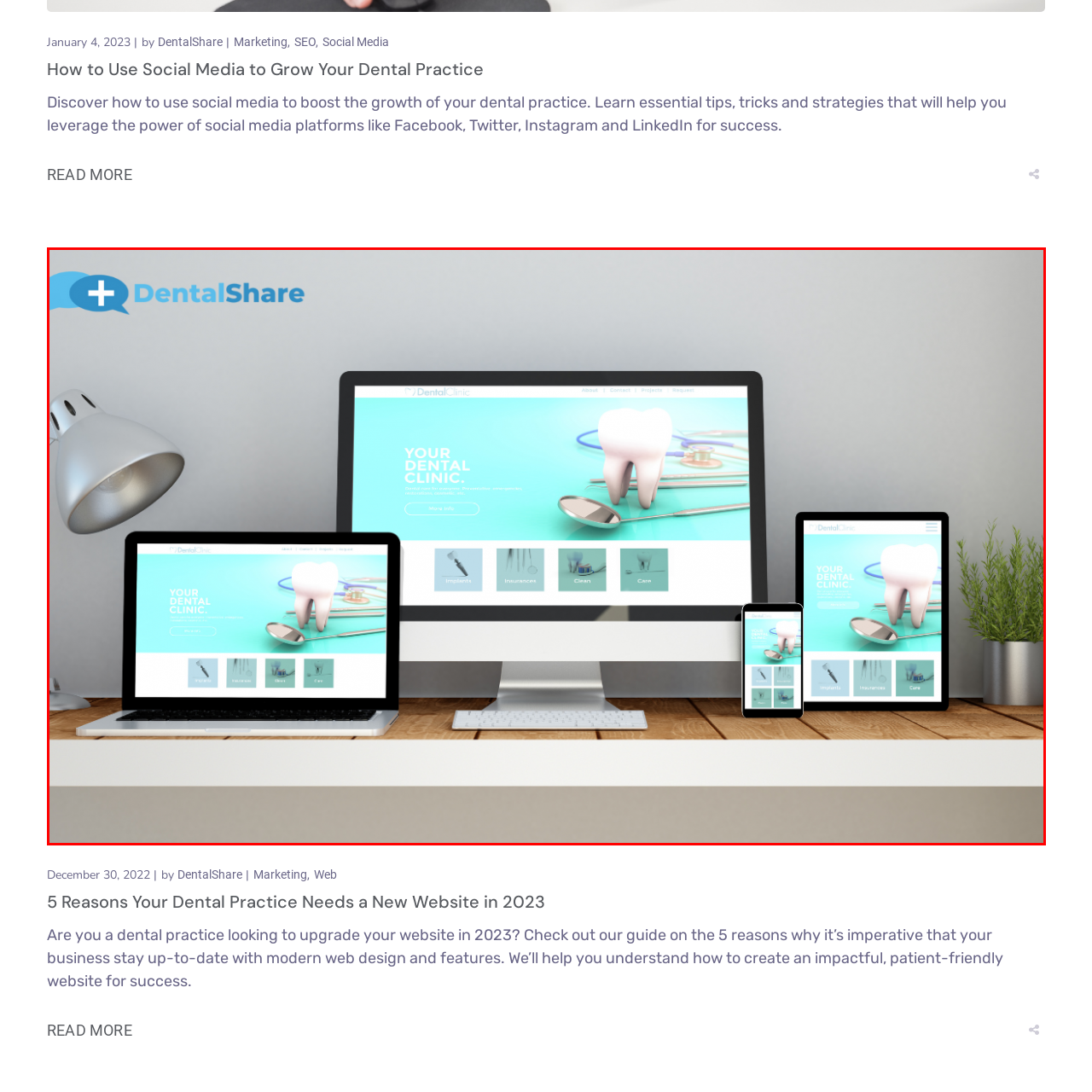Refer to the section enclosed in the red box, What type of environment does the background decor create? Please answer briefly with a single word or phrase.

Welcoming